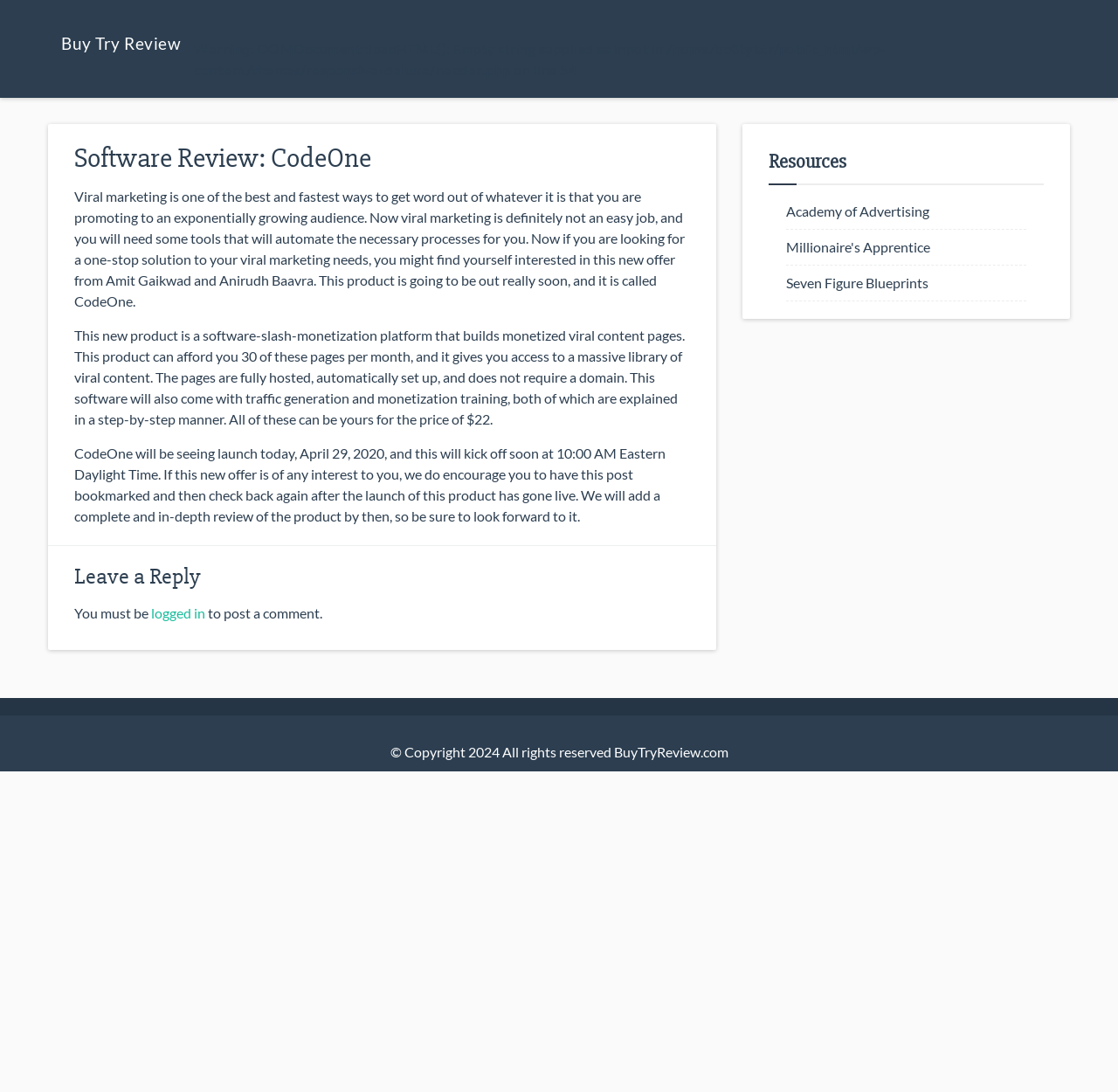What is required to post a comment?
Deliver a detailed and extensive answer to the question.

The text states 'You must be logged in to post a comment', indicating that one needs to be logged in to post a comment.